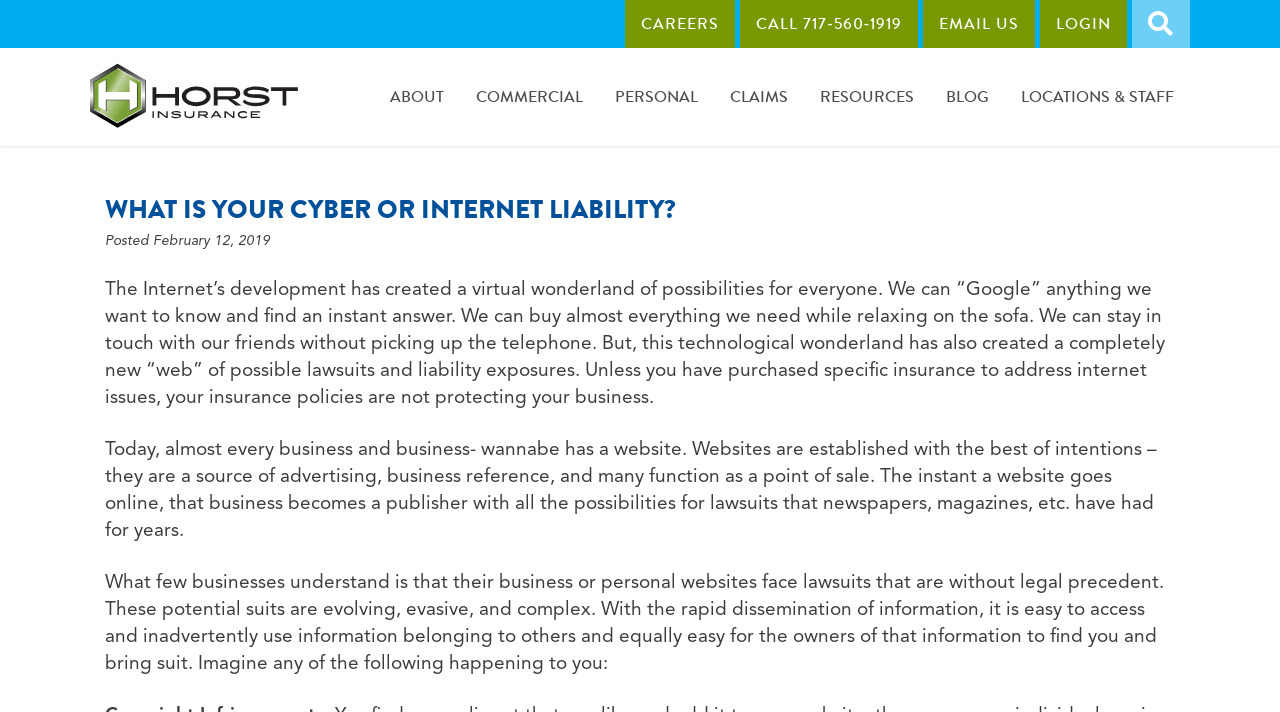Specify the bounding box coordinates for the region that must be clicked to perform the given instruction: "Click the EMAIL US link".

[0.721, 0.0, 0.809, 0.067]